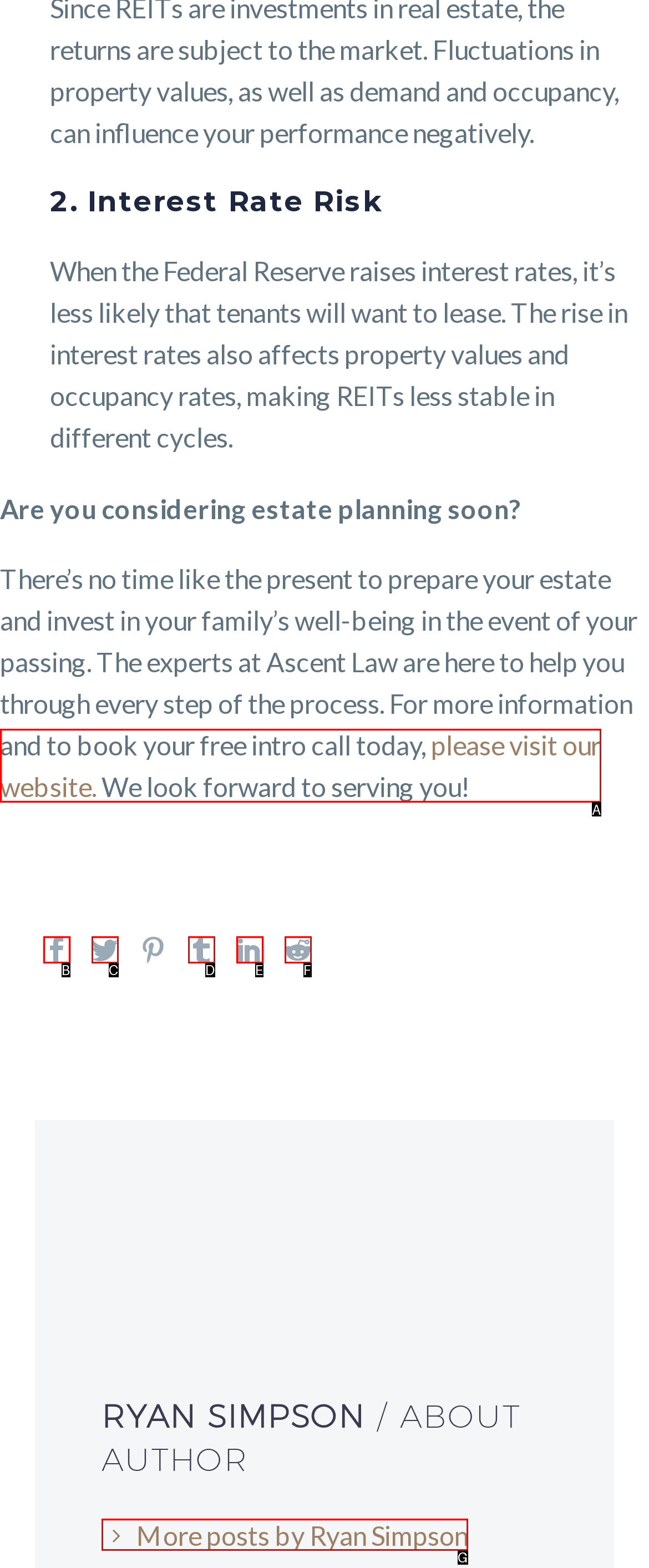Select the HTML element that matches the description: please visit our website.. Provide the letter of the chosen option as your answer.

A